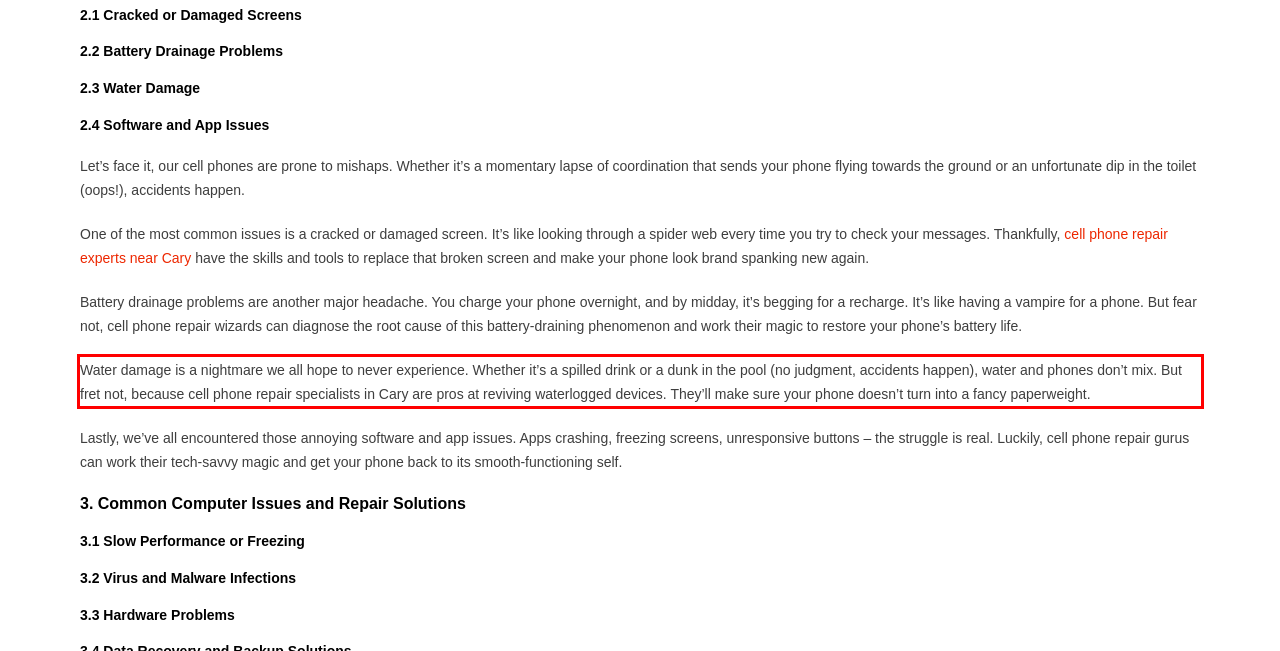You are provided with a screenshot of a webpage that includes a UI element enclosed in a red rectangle. Extract the text content inside this red rectangle.

Water damage is a nightmare we all hope to never experience. Whether it’s a spilled drink or a dunk in the pool (no judgment, accidents happen), water and phones don’t mix. But fret not, because cell phone repair specialists in Cary are pros at reviving waterlogged devices. They’ll make sure your phone doesn’t turn into a fancy paperweight.